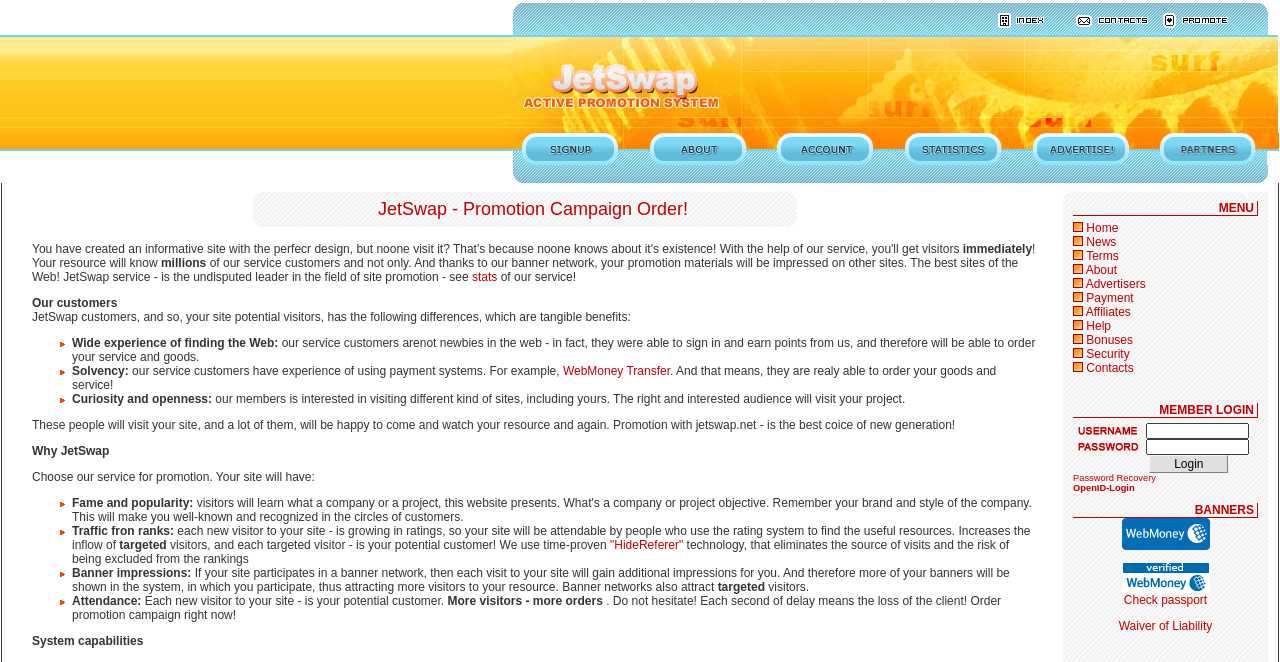Find the bounding box coordinates of the element I should click to carry out the following instruction: "Click on the 'Stats' link".

[0.694, 0.233, 0.795, 0.254]